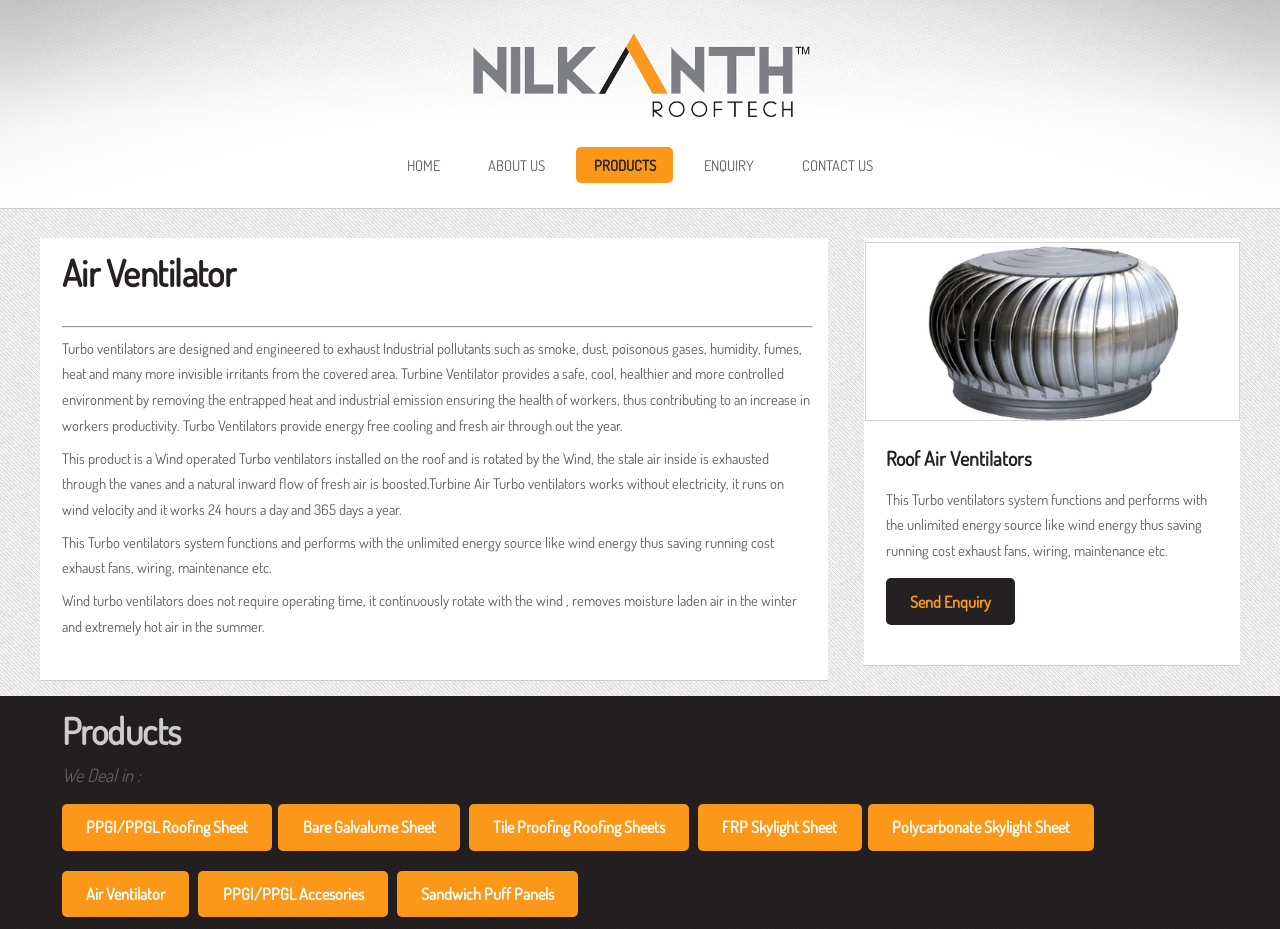Utilize the information from the image to answer the question in detail:
What types of roofing sheets are available?

The webpage lists various types of roofing sheets, including PPGI/PPGL Roofing Sheet, Bare Galvalume Sheet, Tile Proofing Roofing Sheets, FRP Skylight Sheet, and Polycarbonate Skylight Sheet. These are mentioned in the section under the heading 'Products'.